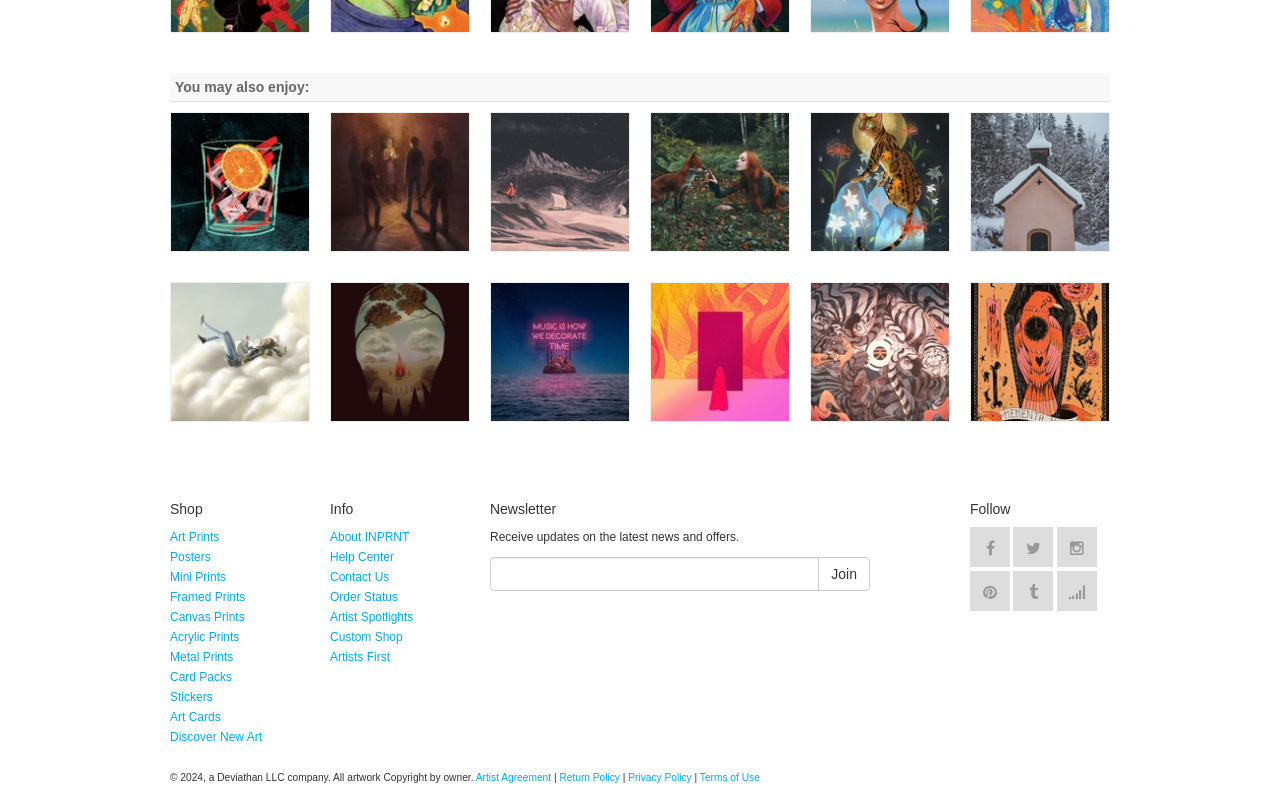Find the bounding box of the UI element described as follows: "Stickers".

[0.133, 0.866, 0.166, 0.884]